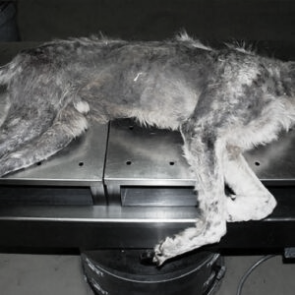What is the creature lying on?
From the image, respond with a single word or phrase.

Metallic table